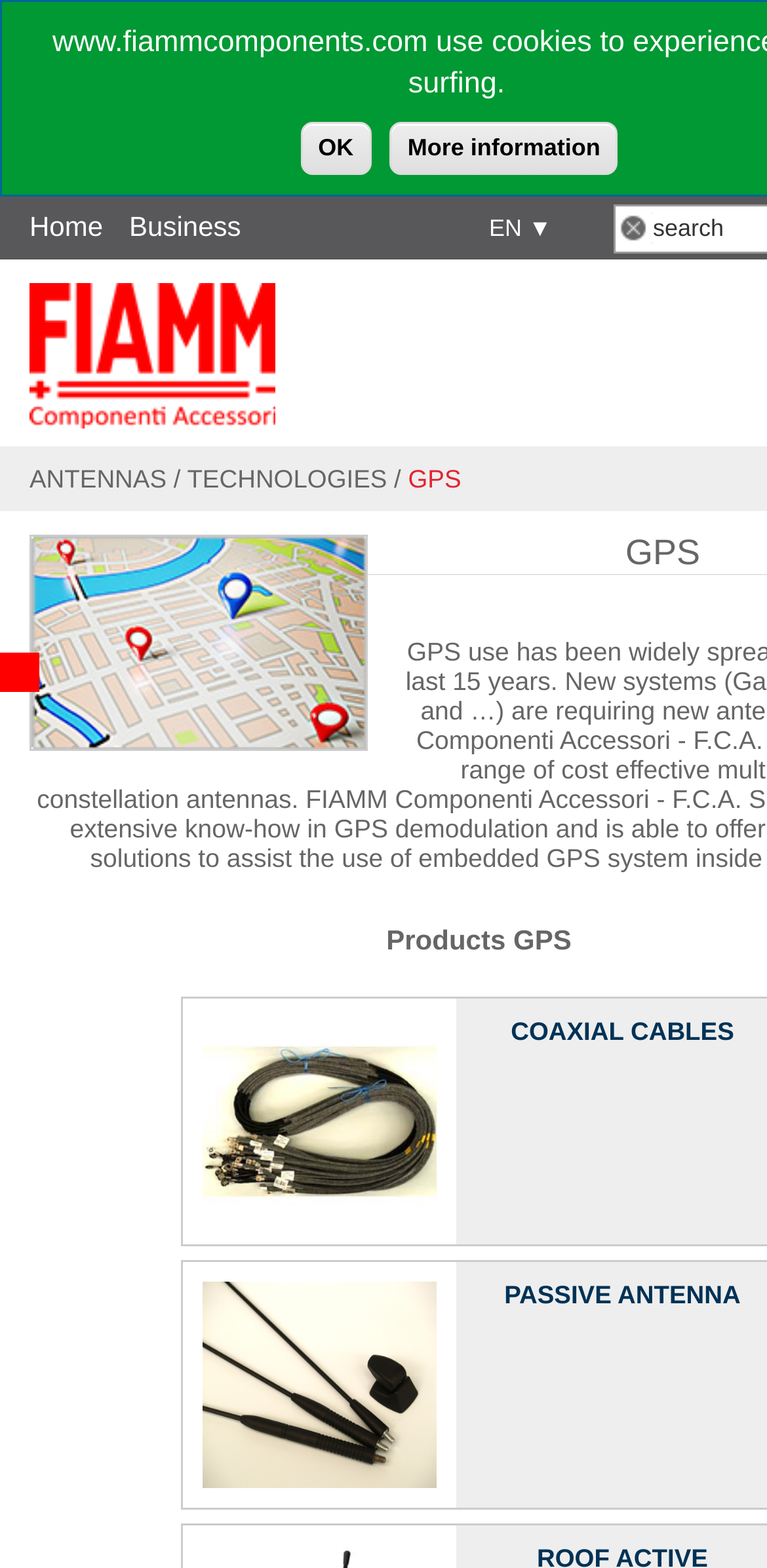Please specify the bounding box coordinates of the region to click in order to perform the following instruction: "go to Home page".

[0.038, 0.134, 0.134, 0.154]